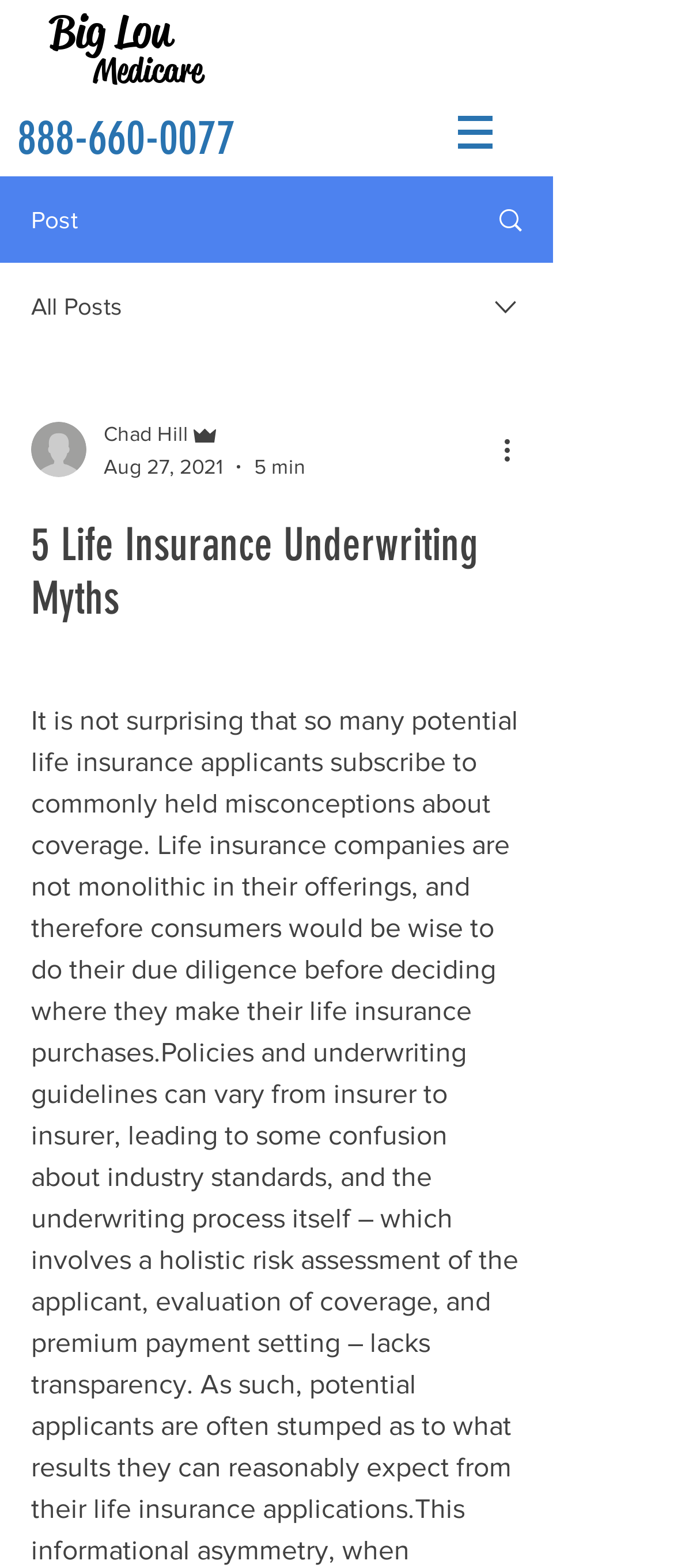Identify the bounding box for the described UI element: "Chad Hill".

[0.154, 0.266, 0.454, 0.287]